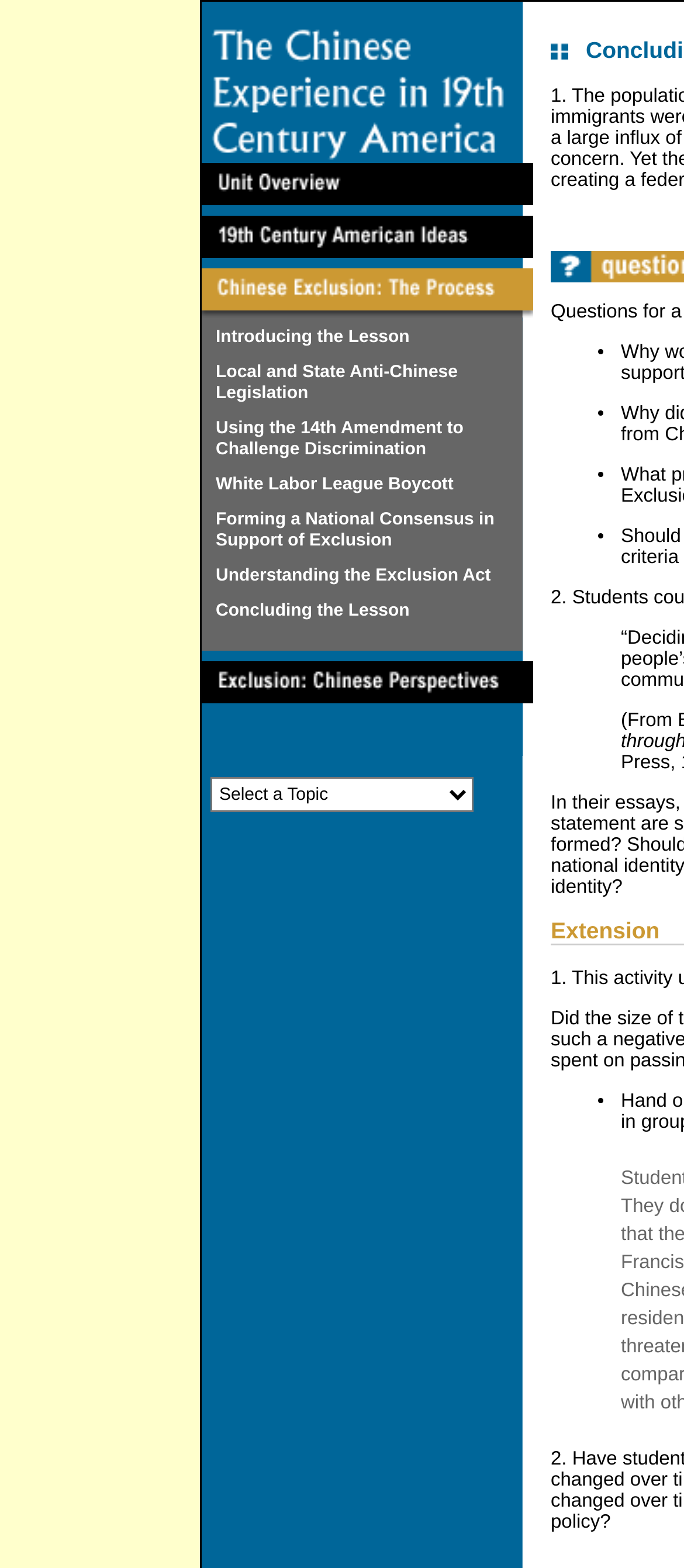How many table cells are in the table of contents?
Using the details from the image, give an elaborate explanation to answer the question.

I examined the table of contents and found that there are 7 table cells, each containing a link to a lesson or section.